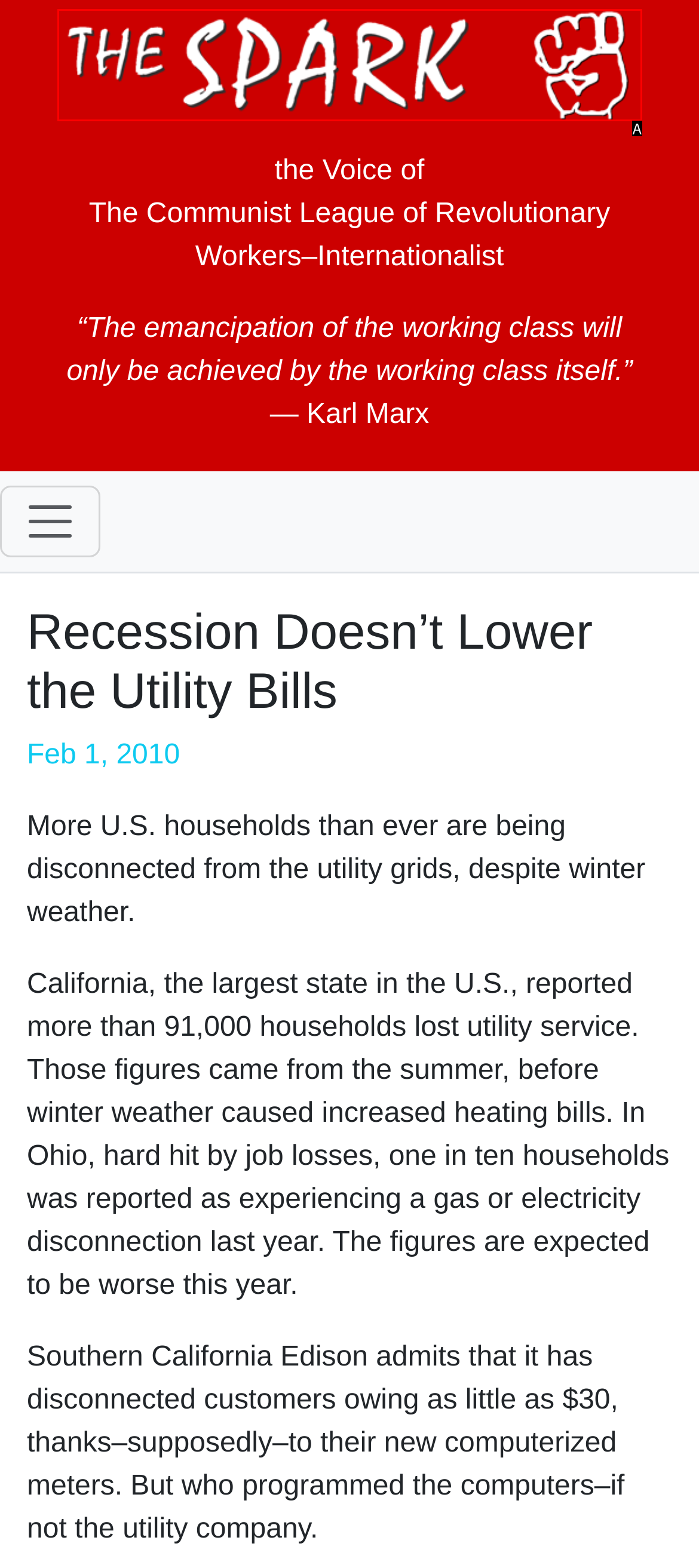Assess the description: alt="The Spark" and select the option that matches. Provide the letter of the chosen option directly from the given choices.

A